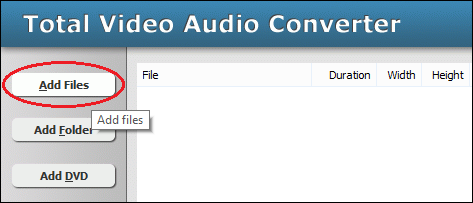What information is displayed in the file details columns?
Refer to the image and provide a one-word or short phrase answer.

Duration, Width, Height